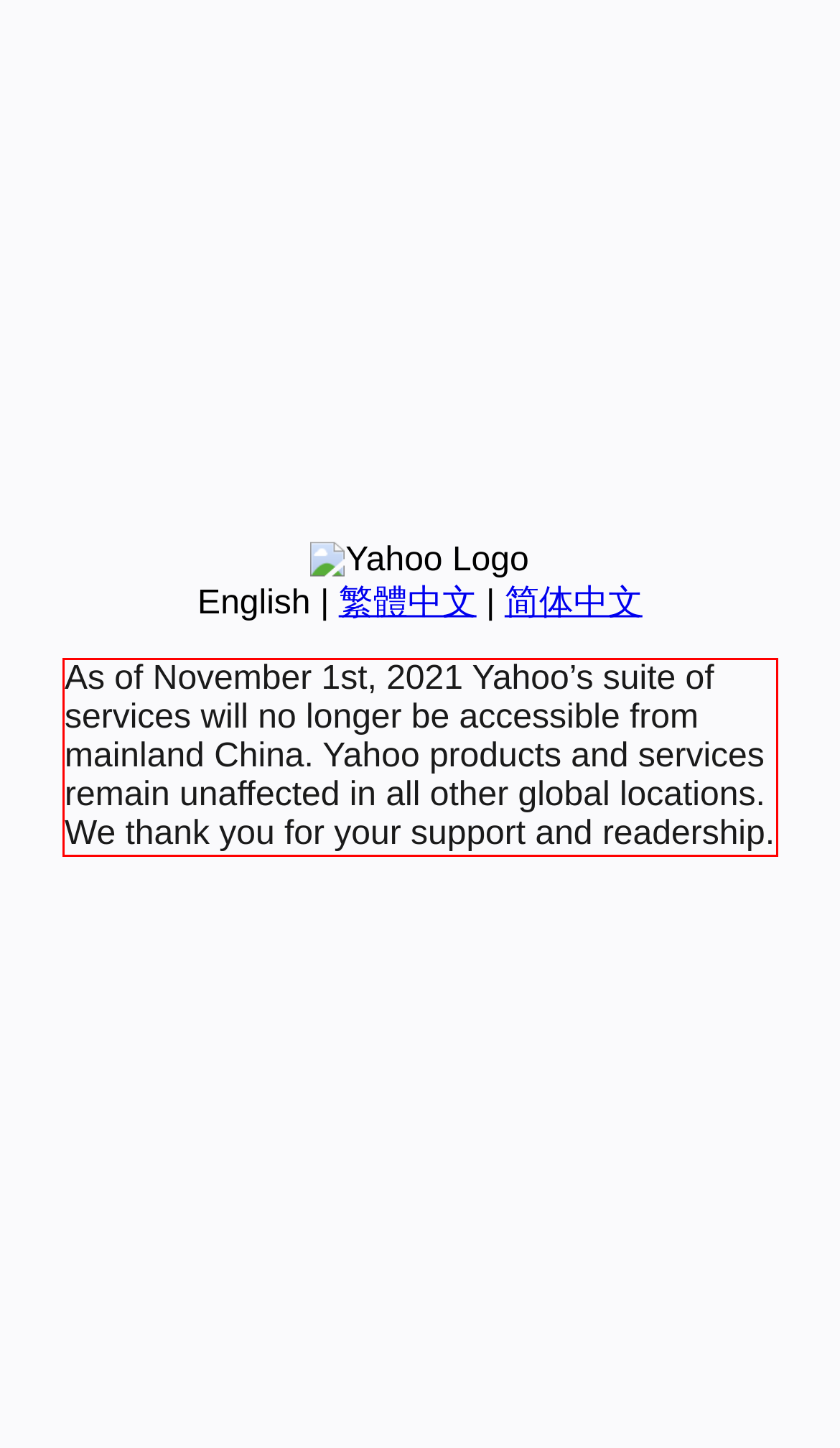Using the provided webpage screenshot, recognize the text content in the area marked by the red bounding box.

As of November 1st, 2021 Yahoo’s suite of services will no longer be accessible from mainland China. Yahoo products and services remain unaffected in all other global locations. We thank you for your support and readership.